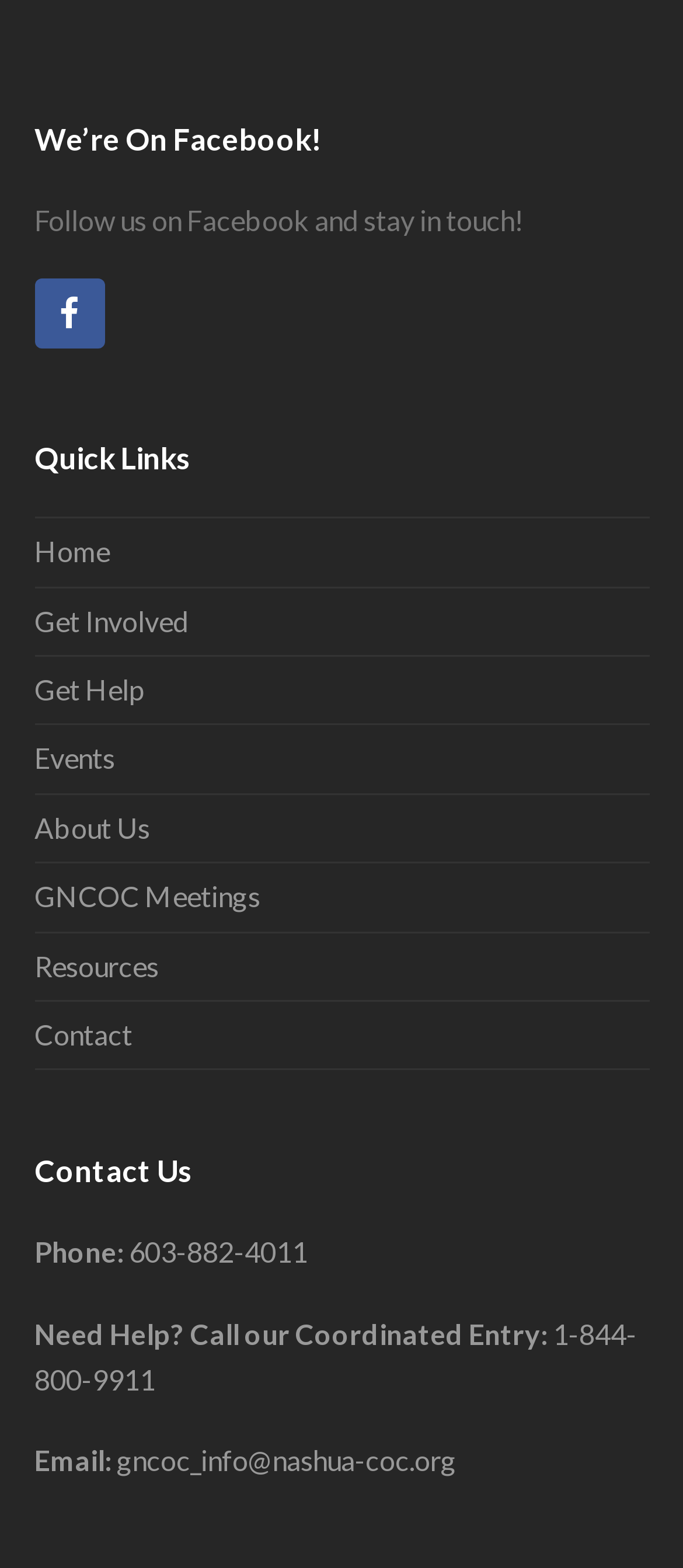Pinpoint the bounding box coordinates of the element that must be clicked to accomplish the following instruction: "read about Mark Dyck". The coordinates should be in the format of four float numbers between 0 and 1, i.e., [left, top, right, bottom].

None